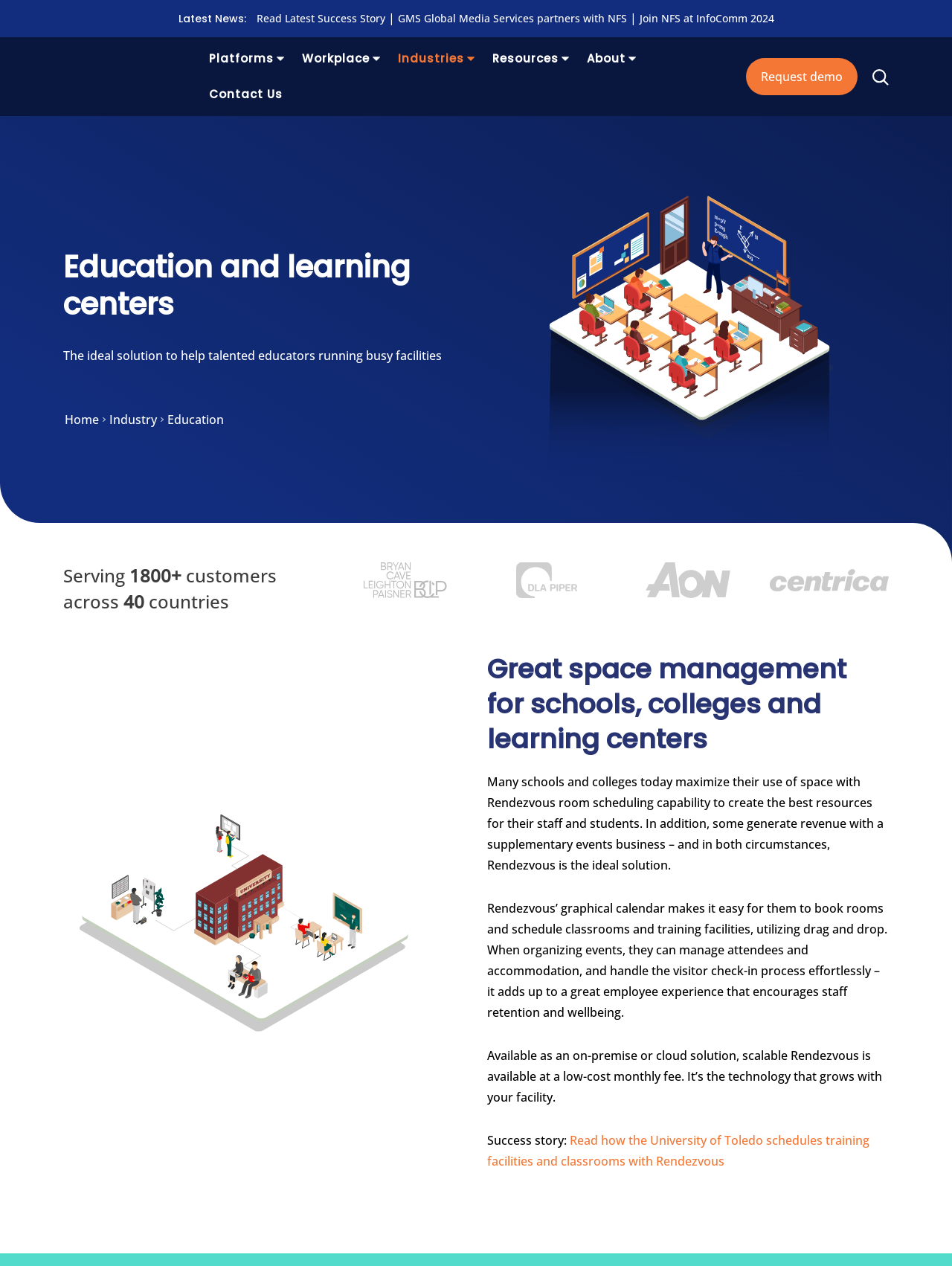What is the name of the university mentioned in the success story?
Carefully analyze the image and provide a detailed answer to the question.

The success story mentioned on the webpage is about the University of Toledo, which uses Rendezvous to schedule training facilities and classrooms.